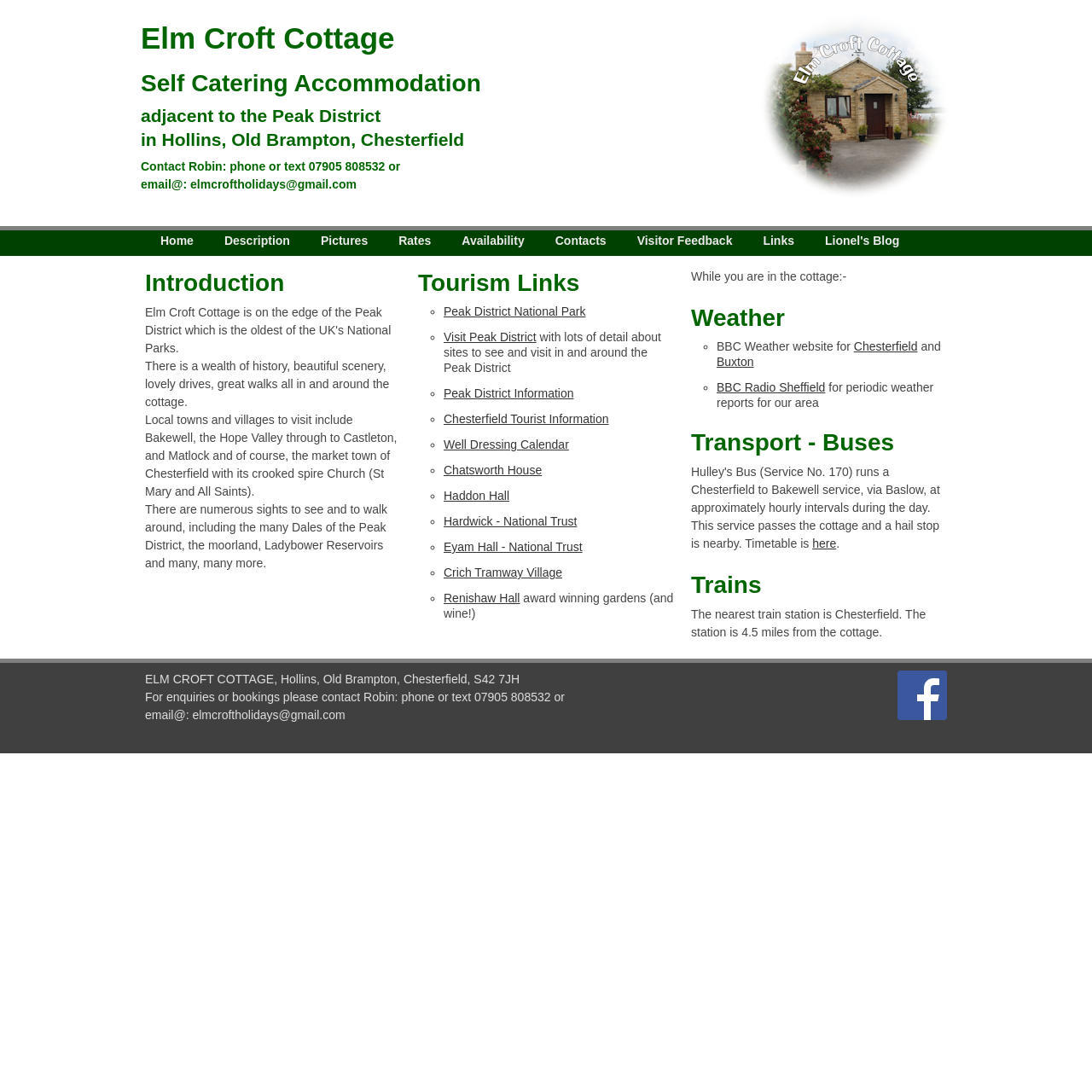Please specify the bounding box coordinates of the clickable region necessary for completing the following instruction: "View 'Pictures' of the cottage". The coordinates must consist of four float numbers between 0 and 1, i.e., [left, top, right, bottom].

[0.28, 0.207, 0.351, 0.234]